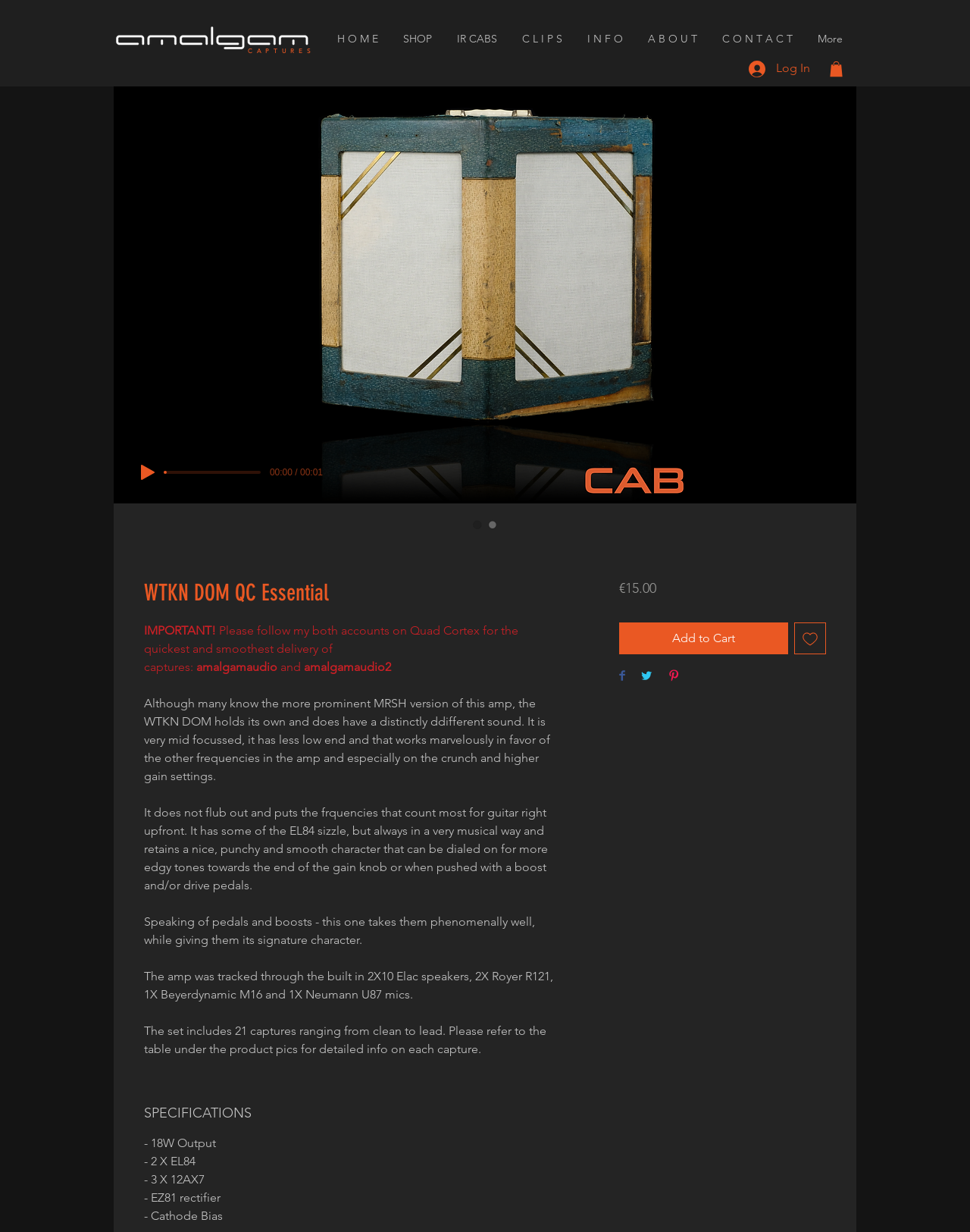Please identify the primary heading of the webpage and give its text content.

WTKN DOM QC Essential